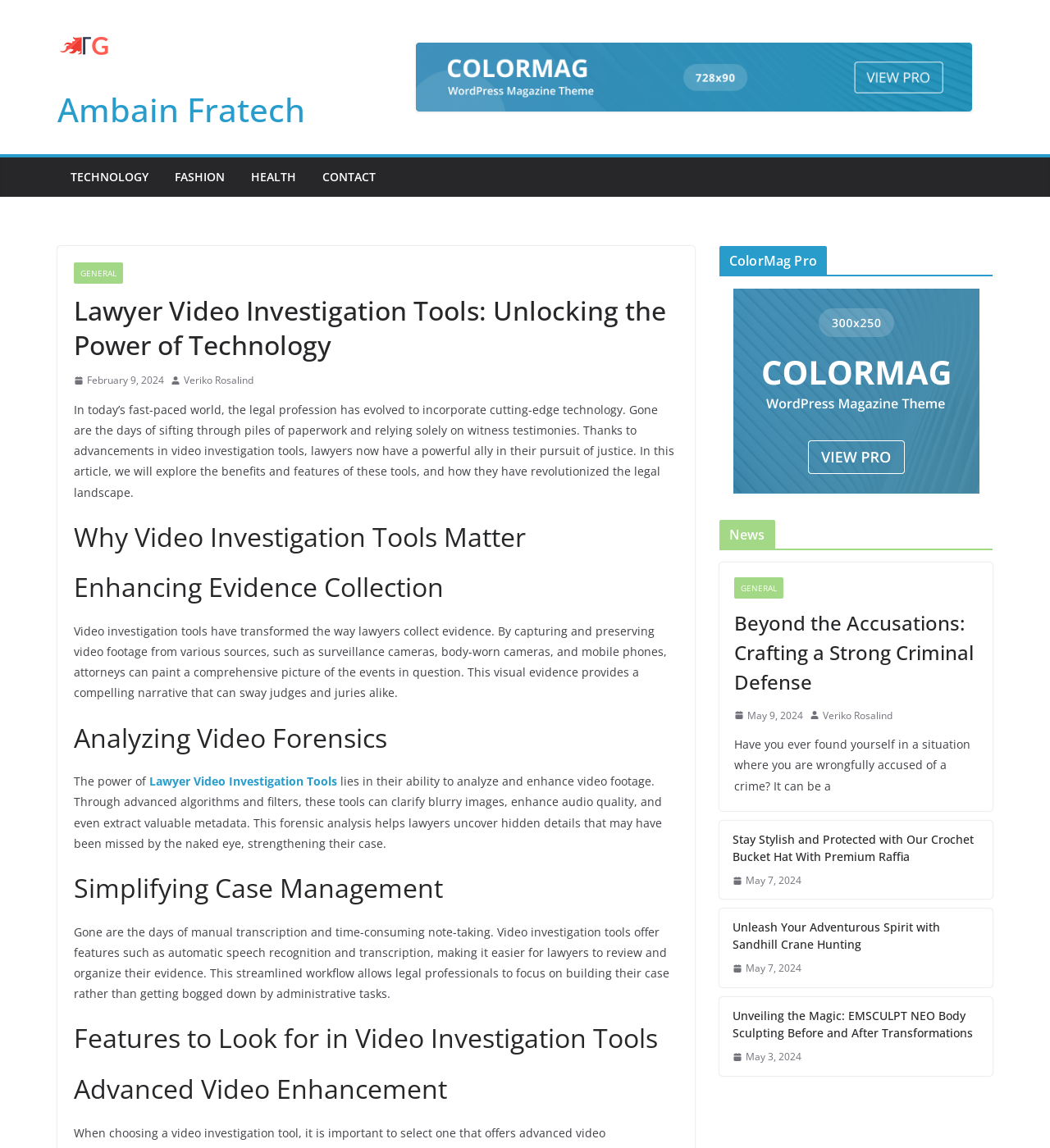Find the bounding box coordinates of the element's region that should be clicked in order to follow the given instruction: "View the 'Beyond the Accusations: Crafting a Strong Criminal Defense' news article". The coordinates should consist of four float numbers between 0 and 1, i.e., [left, top, right, bottom].

[0.699, 0.53, 0.931, 0.607]